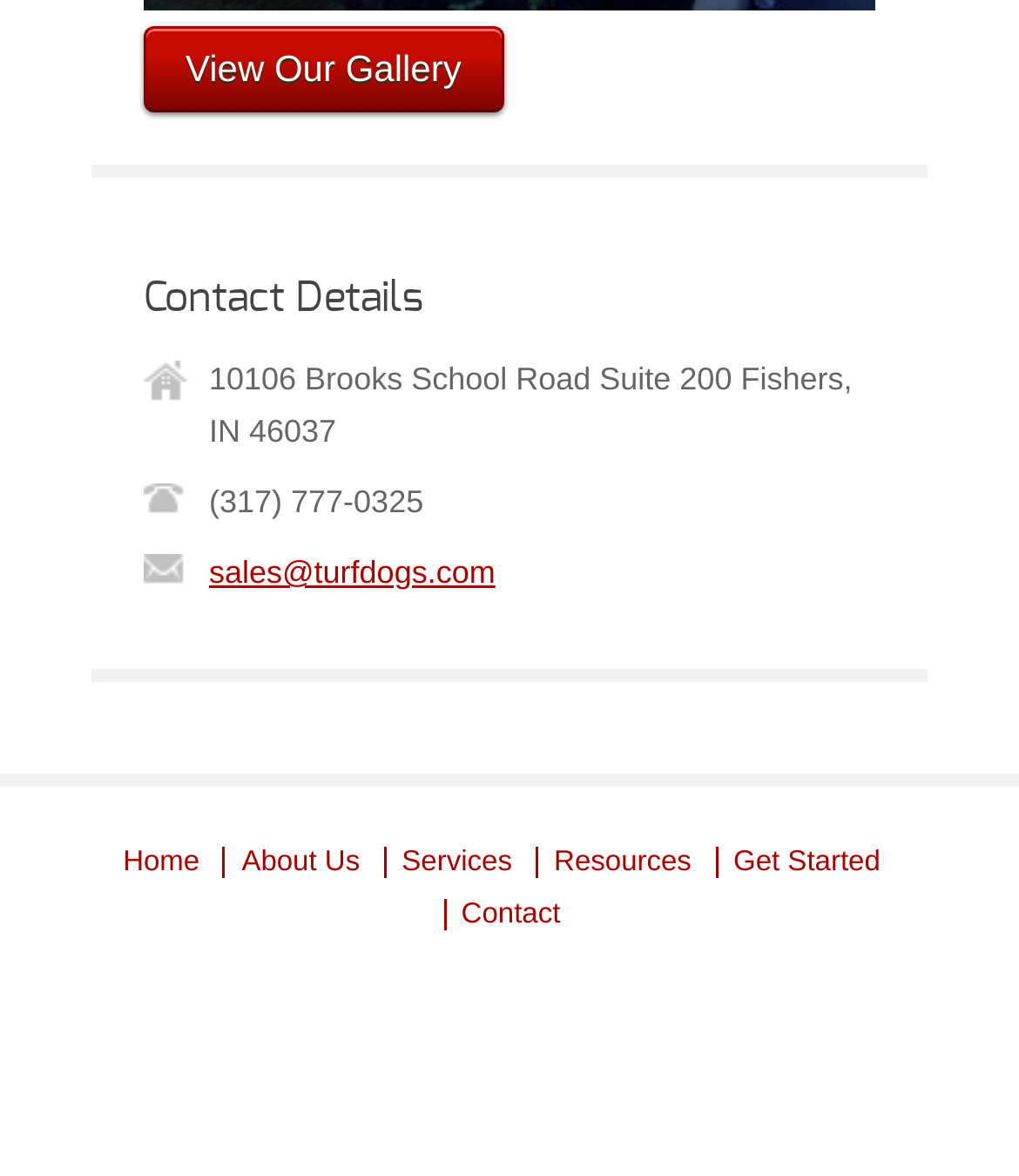Please identify the bounding box coordinates of the element that needs to be clicked to perform the following instruction: "visit Emacs packages page".

None